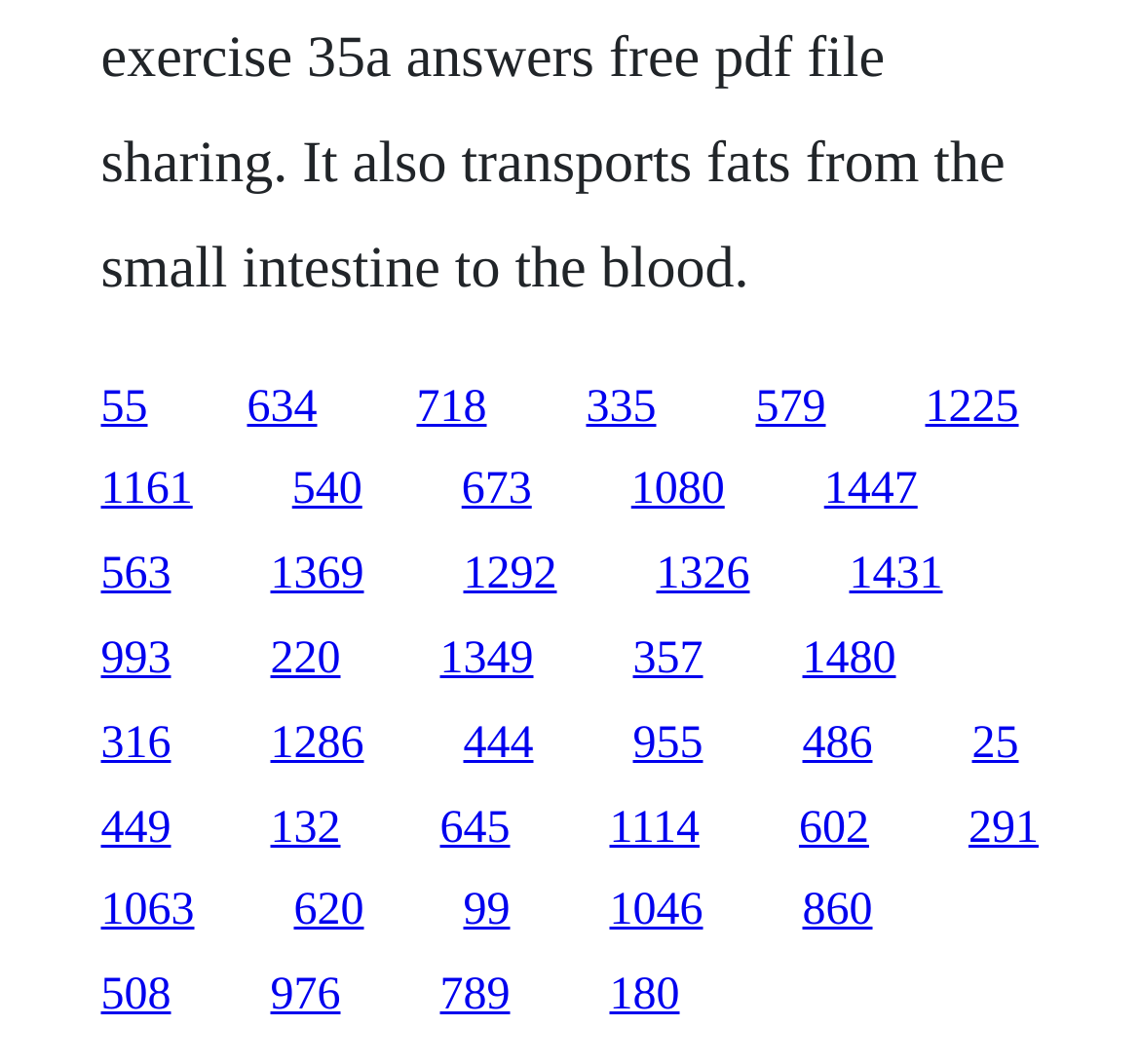Please specify the bounding box coordinates of the element that should be clicked to execute the given instruction: 'visit the page with link text 718'. Ensure the coordinates are four float numbers between 0 and 1, expressed as [left, top, right, bottom].

[0.365, 0.359, 0.427, 0.405]